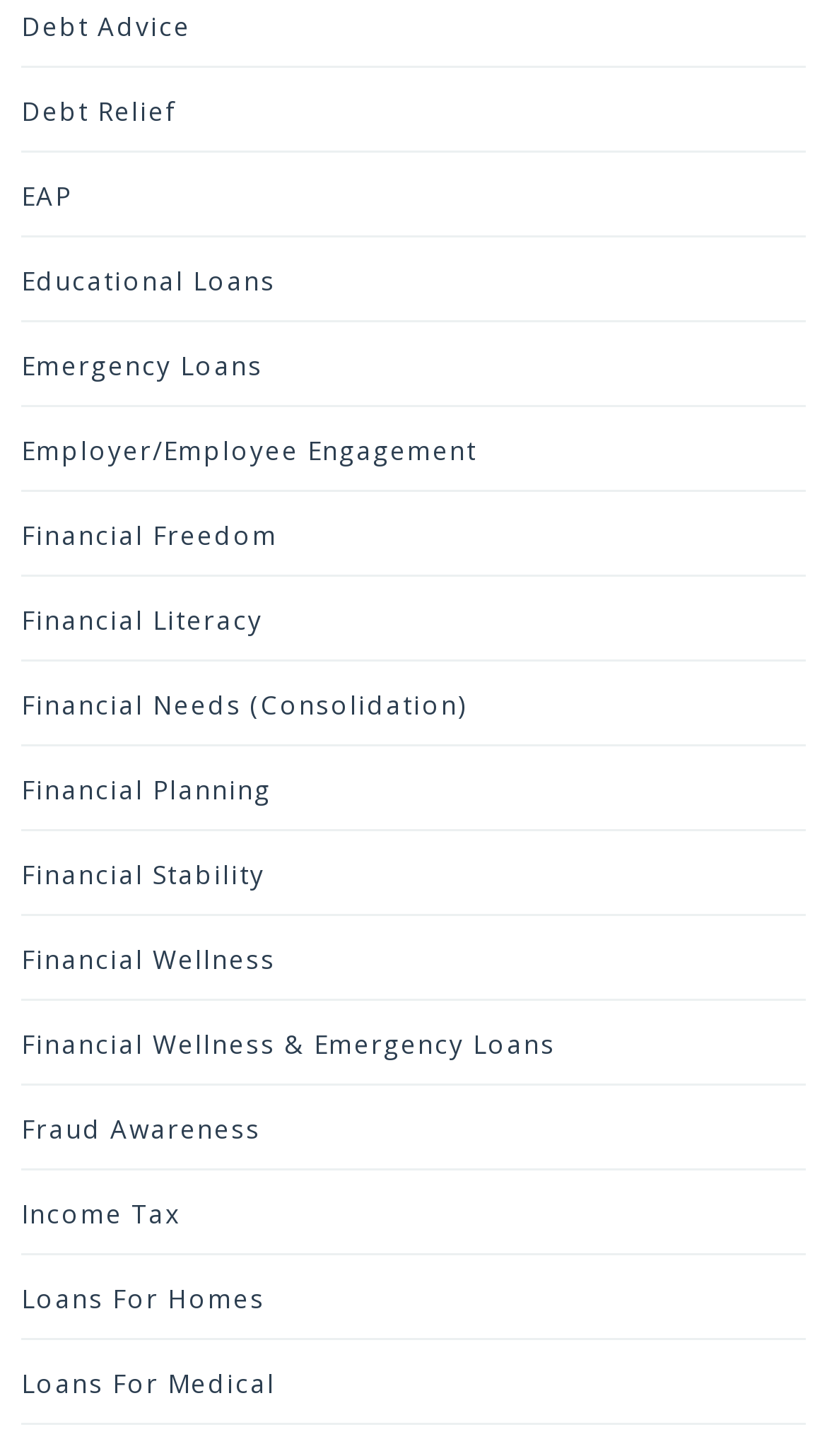Is there a link about financial planning on the webpage?
Refer to the screenshot and respond with a concise word or phrase.

Yes